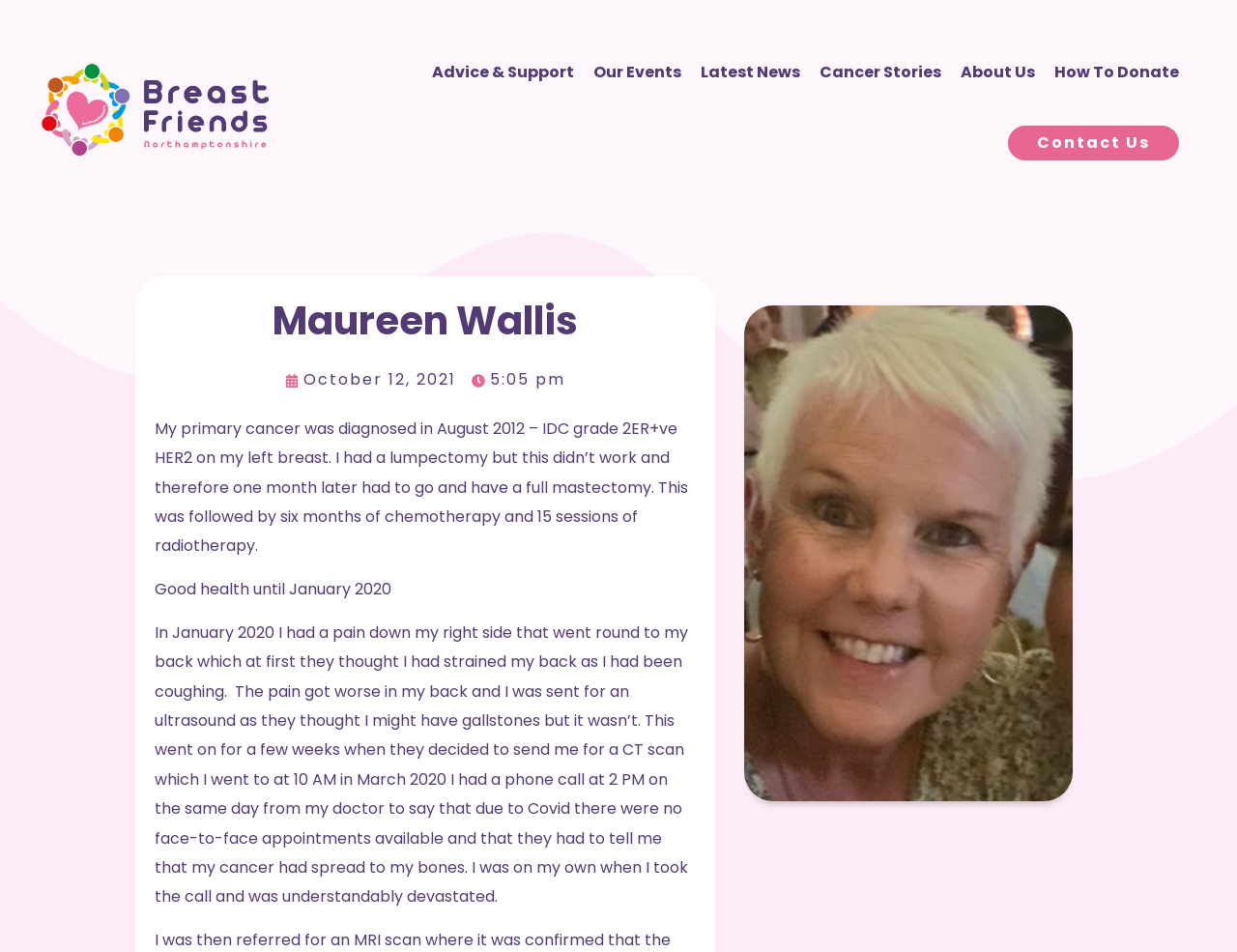Pinpoint the bounding box coordinates of the area that should be clicked to complete the following instruction: "Read Maureen Wallis's story". The coordinates must be given as four float numbers between 0 and 1, i.e., [left, top, right, bottom].

[0.125, 0.438, 0.556, 0.585]